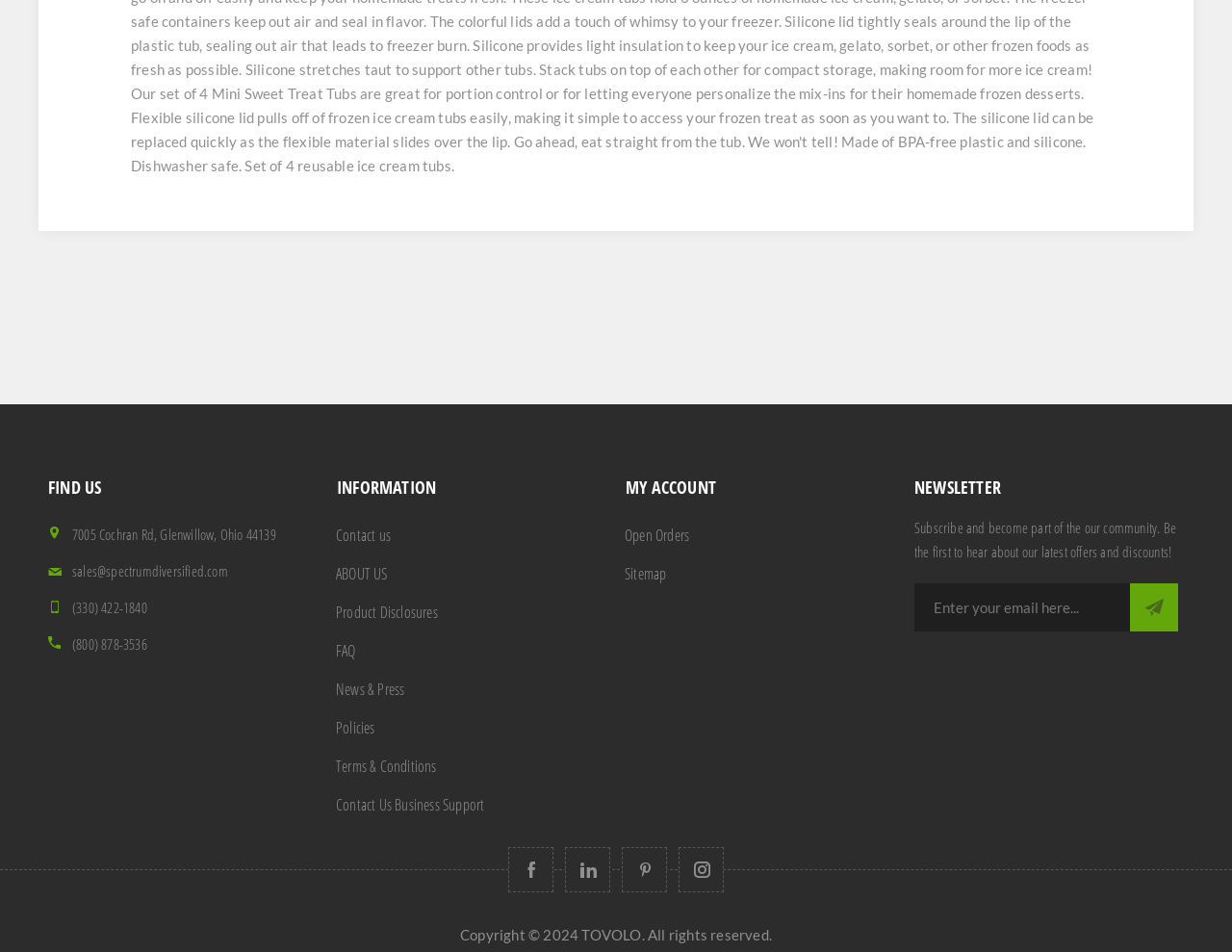Find the bounding box coordinates of the UI element according to this description: "December 2021".

None